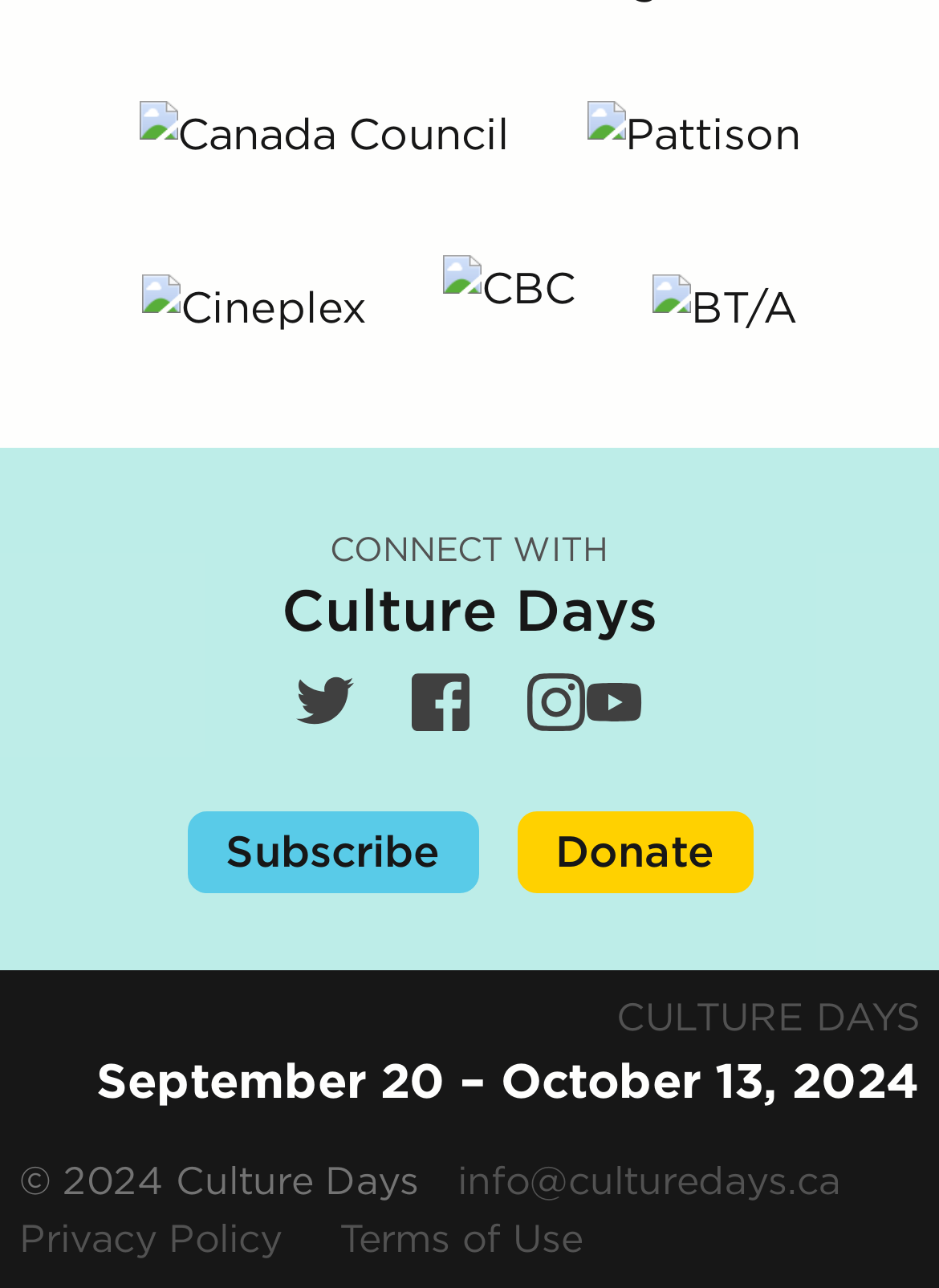Answer the question briefly using a single word or phrase: 
What are the two options available at the bottom left of the webpage?

Subscribe, Donate